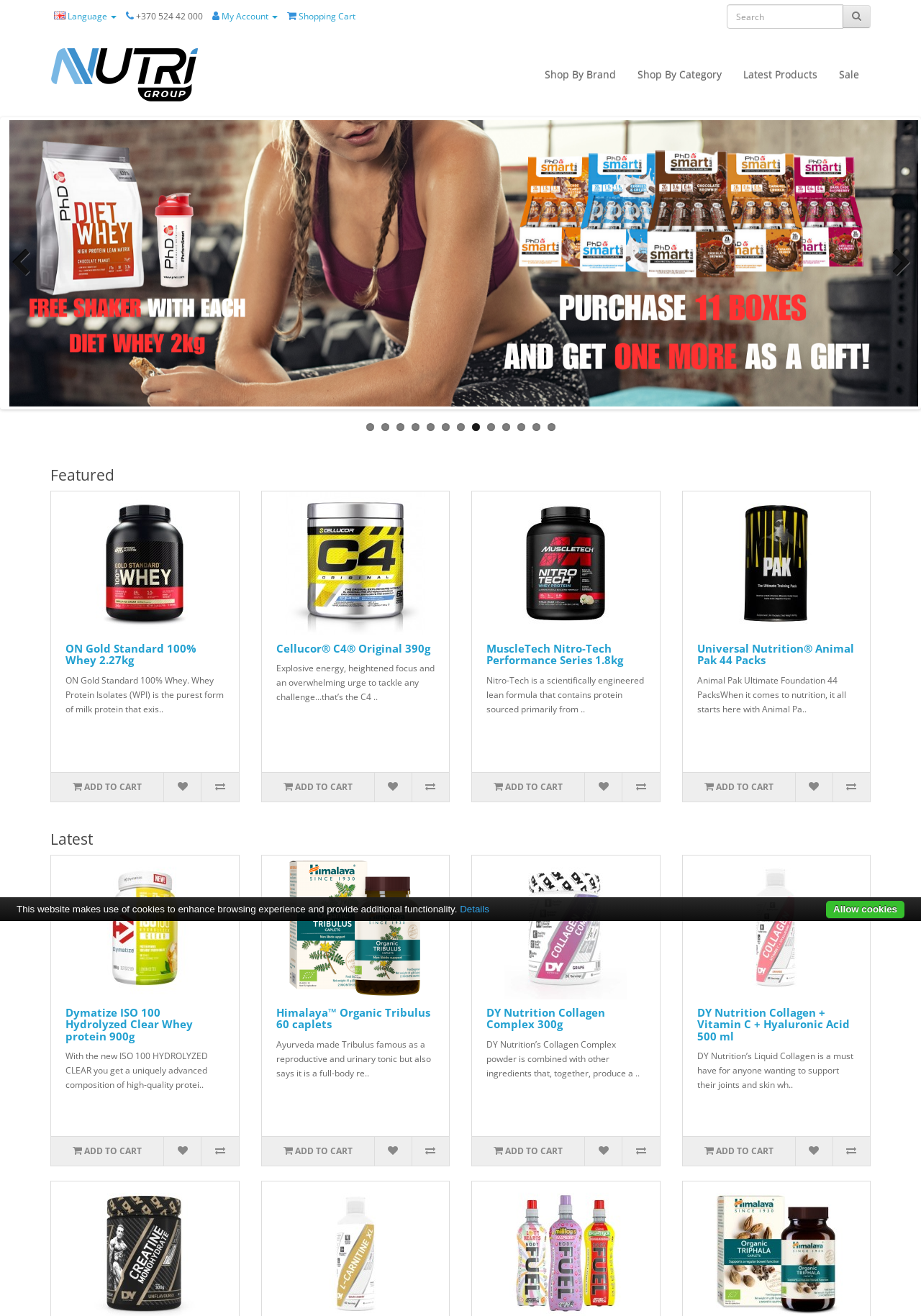Please specify the bounding box coordinates of the clickable section necessary to execute the following command: "Search for products".

[0.789, 0.003, 0.916, 0.022]